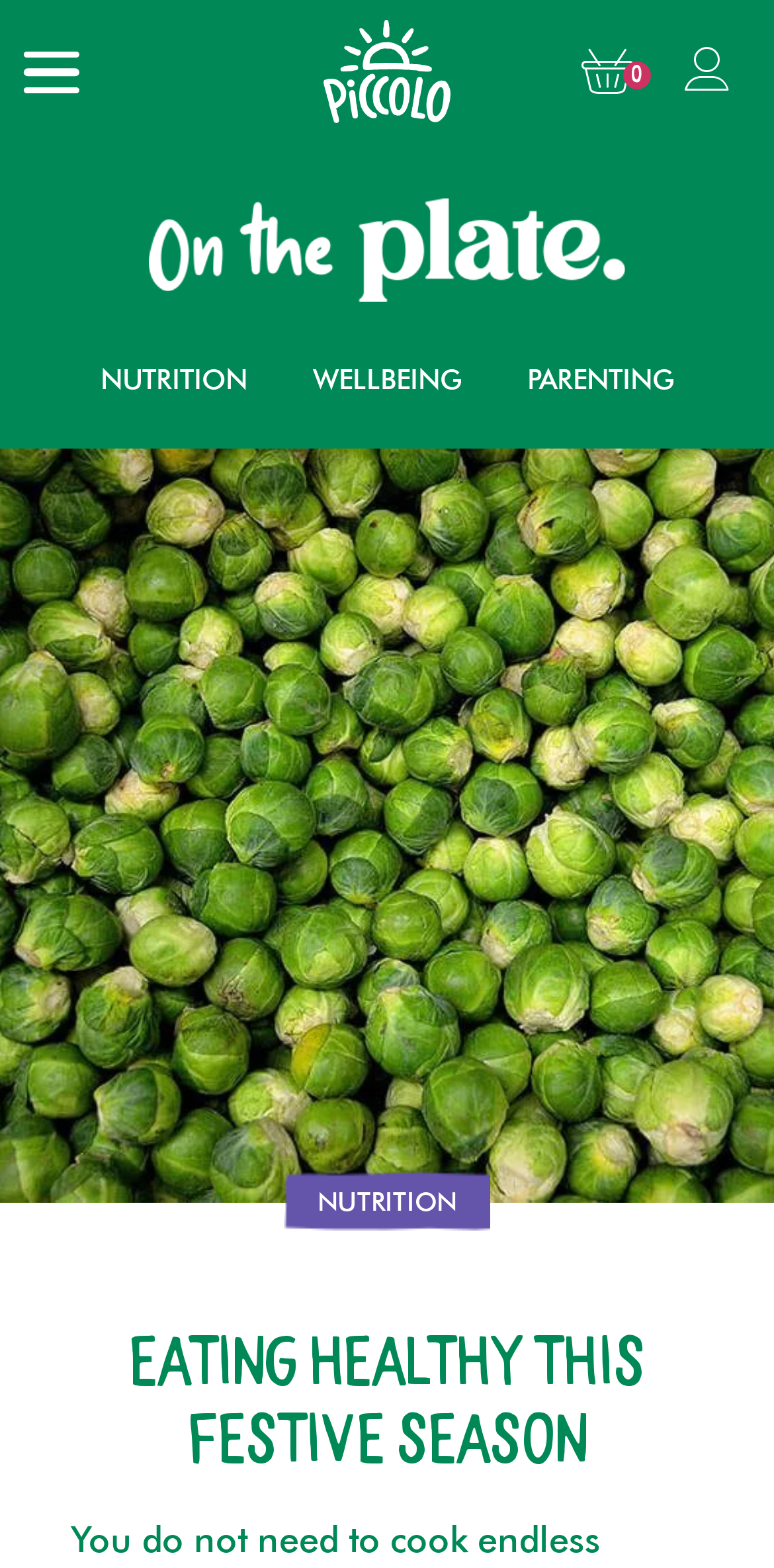What are the main categories on this website?
Please look at the screenshot and answer in one word or a short phrase.

NUTRITION, WELLBEING, PARENTING